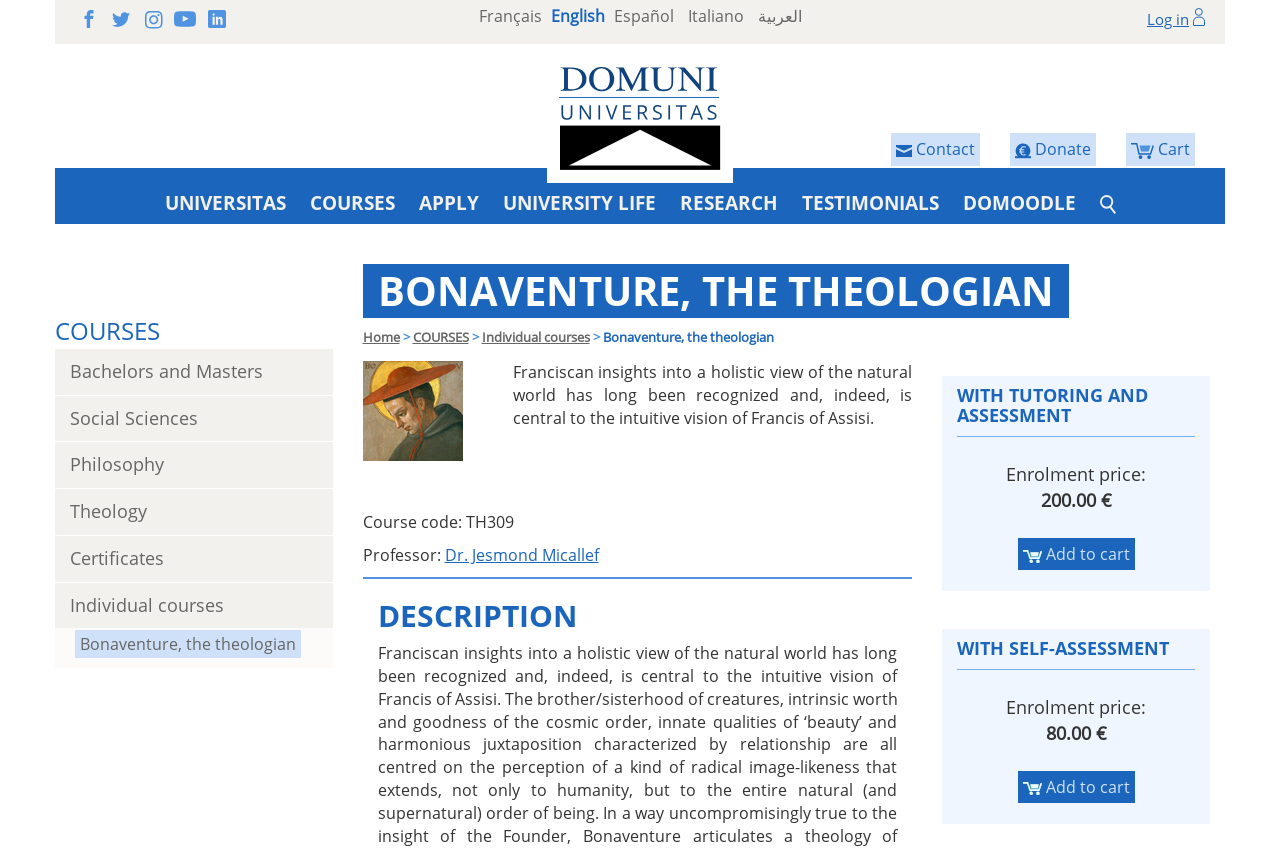Locate the bounding box coordinates of the UI element described by: "Social Sciences". Provide the coordinates as four float numbers between 0 and 1, formatted as [left, top, right, bottom].

[0.043, 0.463, 0.26, 0.518]